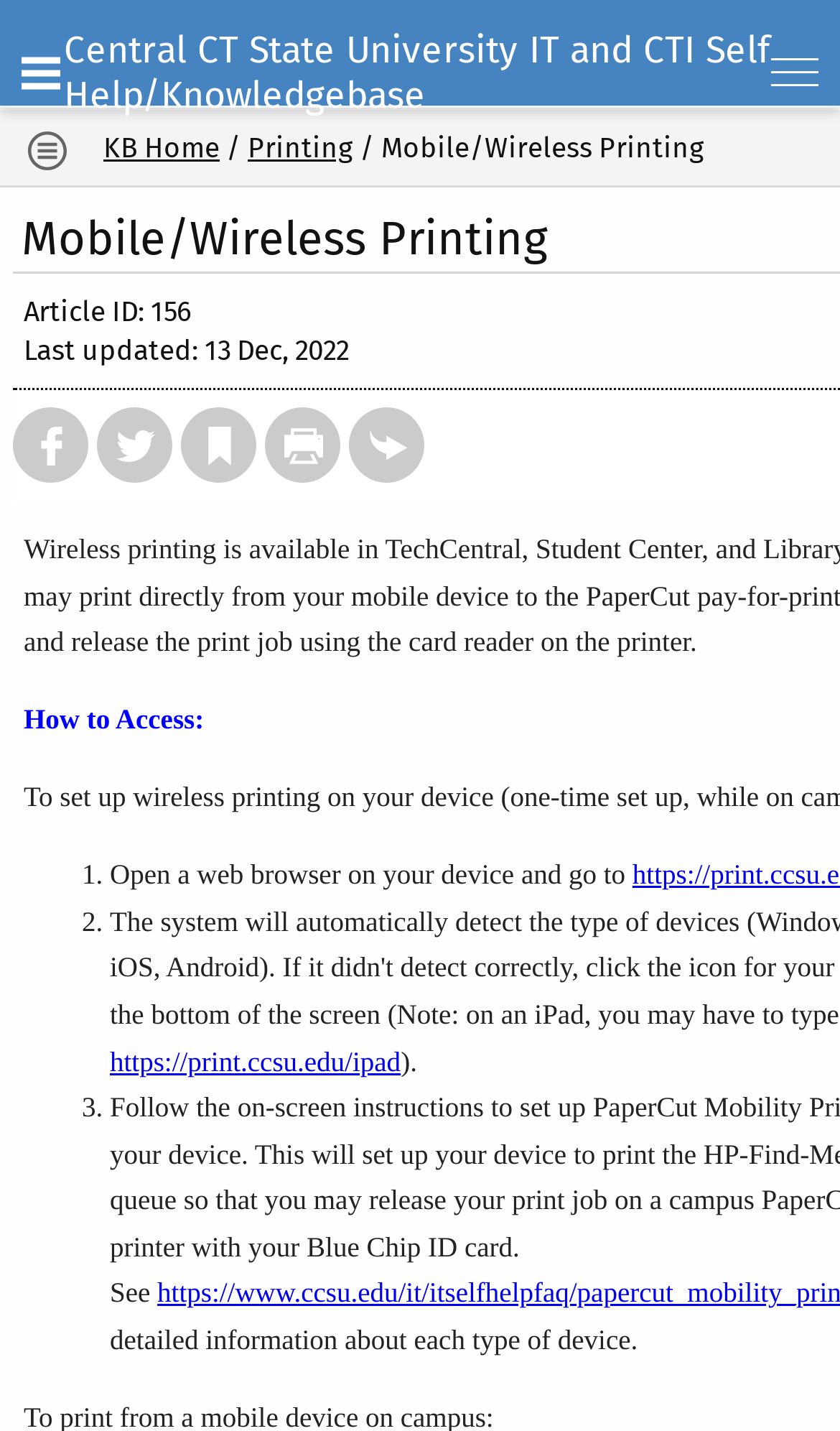What is the article ID of this page?
Give a one-word or short phrase answer based on the image.

156